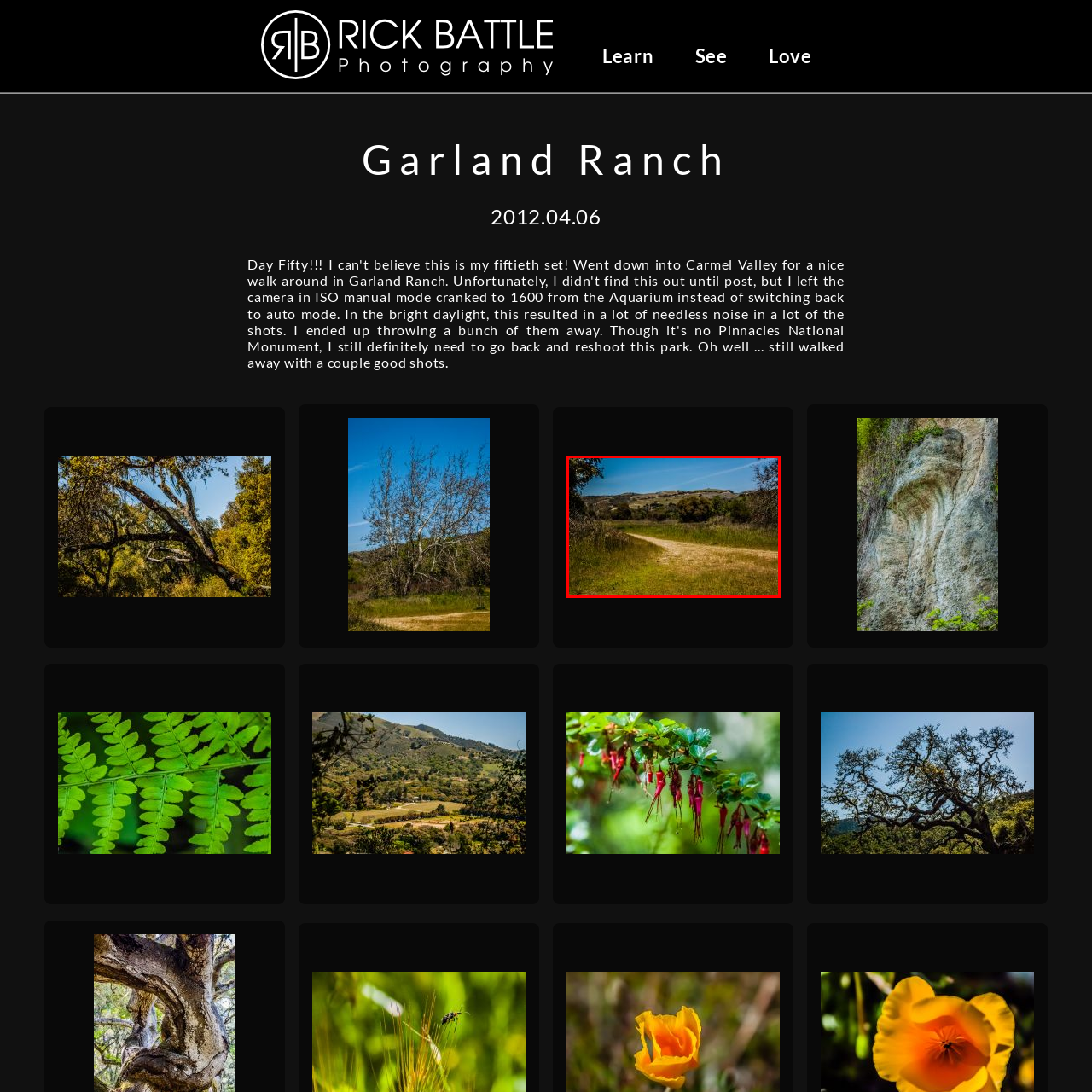Study the part of the image enclosed in the turquoise frame and answer the following question with detailed information derived from the image: 
What is the atmosphere of the scene?

The soft sunlight casting a warm glow on the dirt path creates an inviting and tranquil atmosphere, as described in the caption.